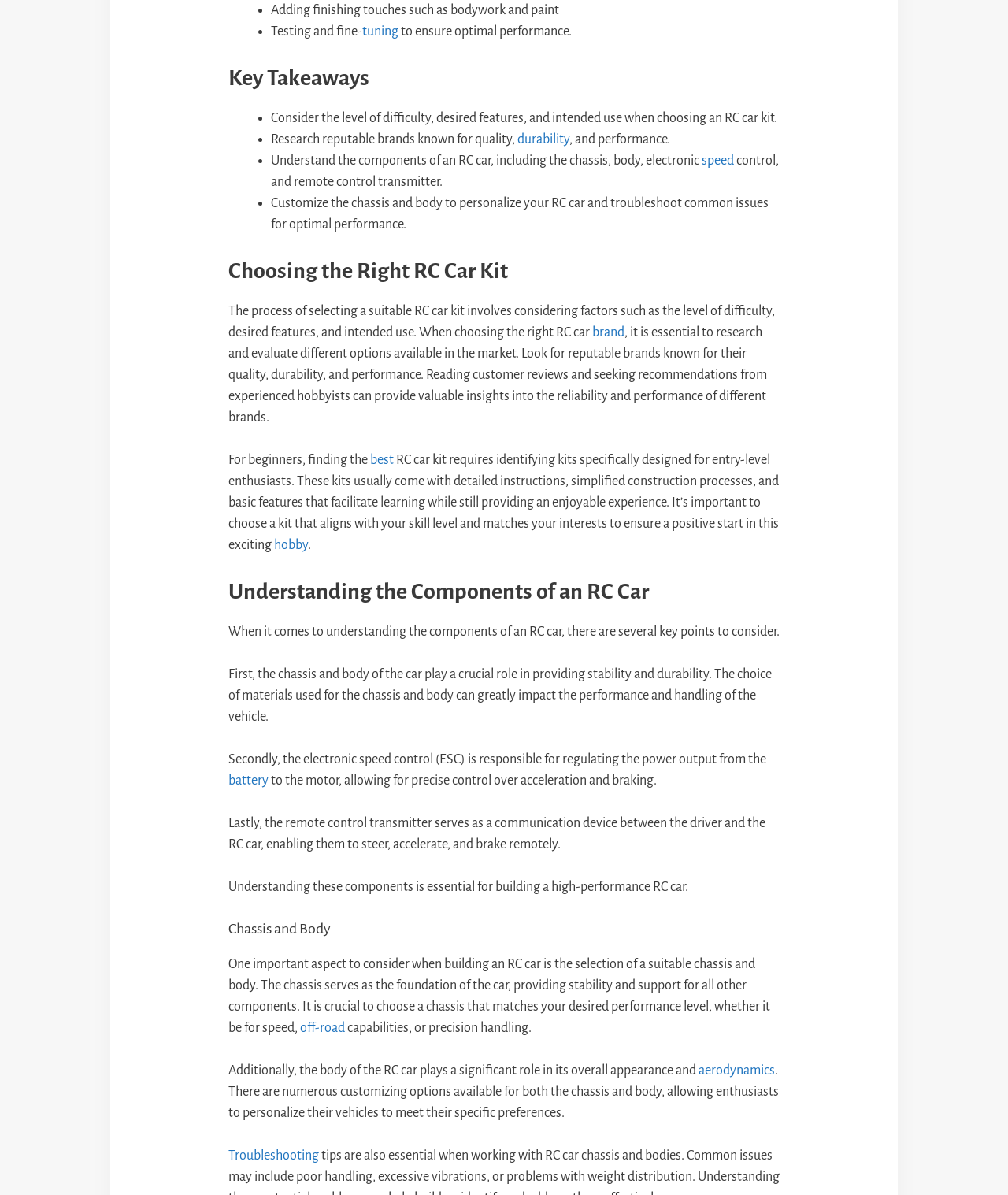Using the information in the image, could you please answer the following question in detail:
What is the purpose of the remote control transmitter?

According to the webpage, the remote control transmitter serves as a communication device between the driver and the RC car, enabling them to steer, accelerate, and brake remotely. This is mentioned in the section 'Understanding the Components of an RC Car'.